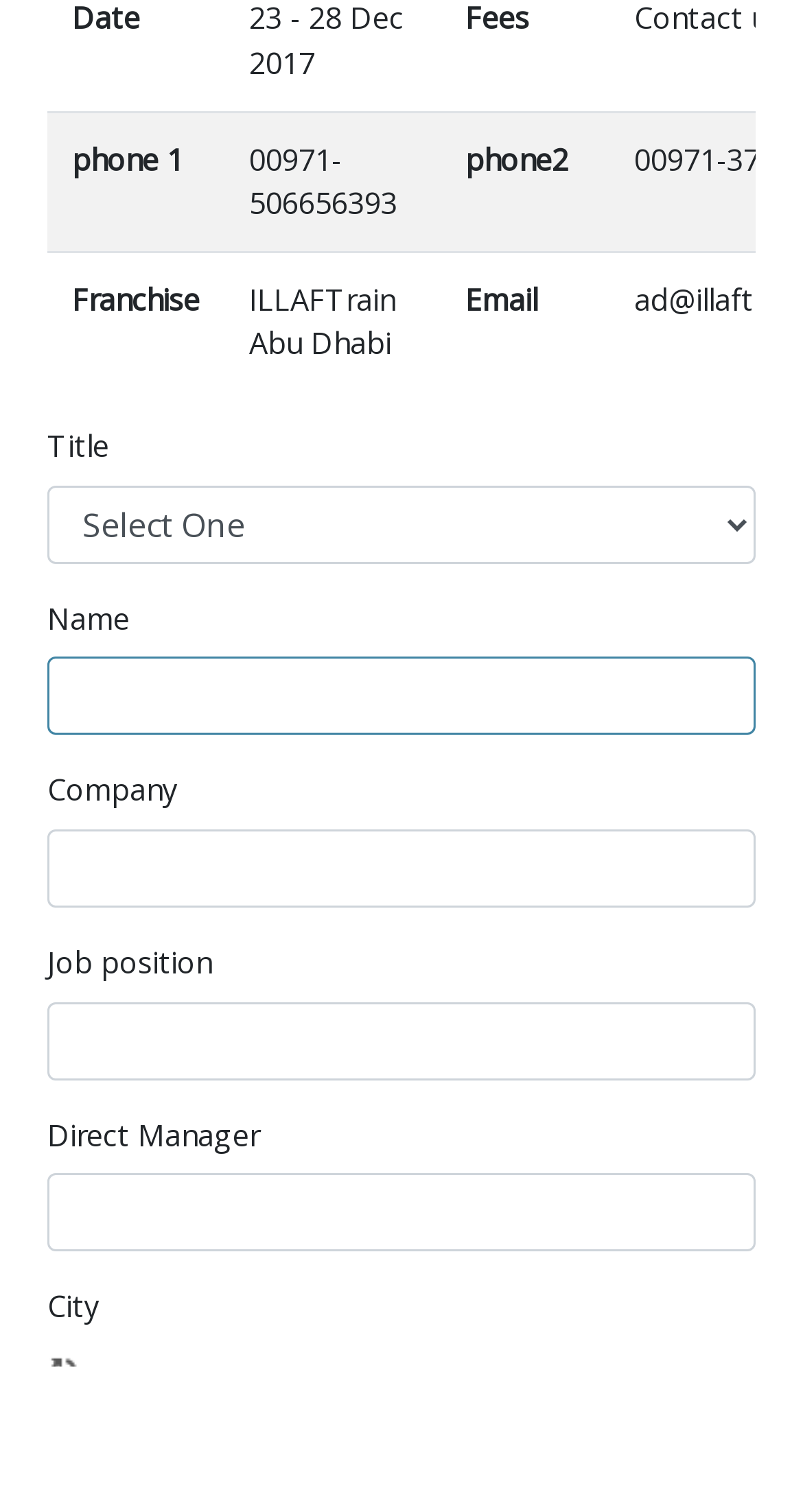Pinpoint the bounding box coordinates of the element that must be clicked to accomplish the following instruction: "Input job position". The coordinates should be in the format of four float numbers between 0 and 1, i.e., [left, top, right, bottom].

[0.059, 0.662, 0.941, 0.714]